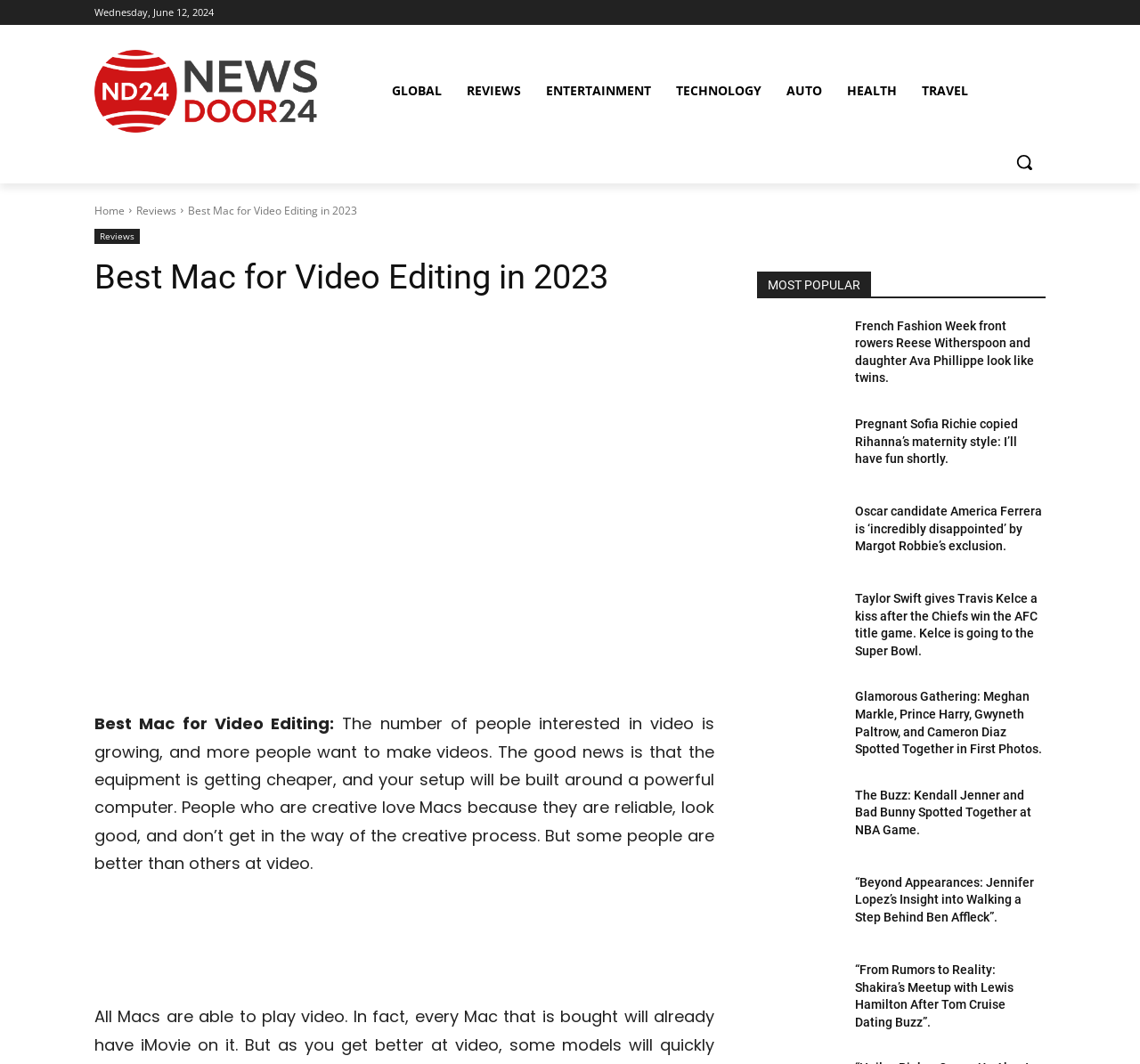Could you locate the bounding box coordinates for the section that should be clicked to accomplish this task: "Go to 'Reviews' page".

[0.12, 0.191, 0.155, 0.205]